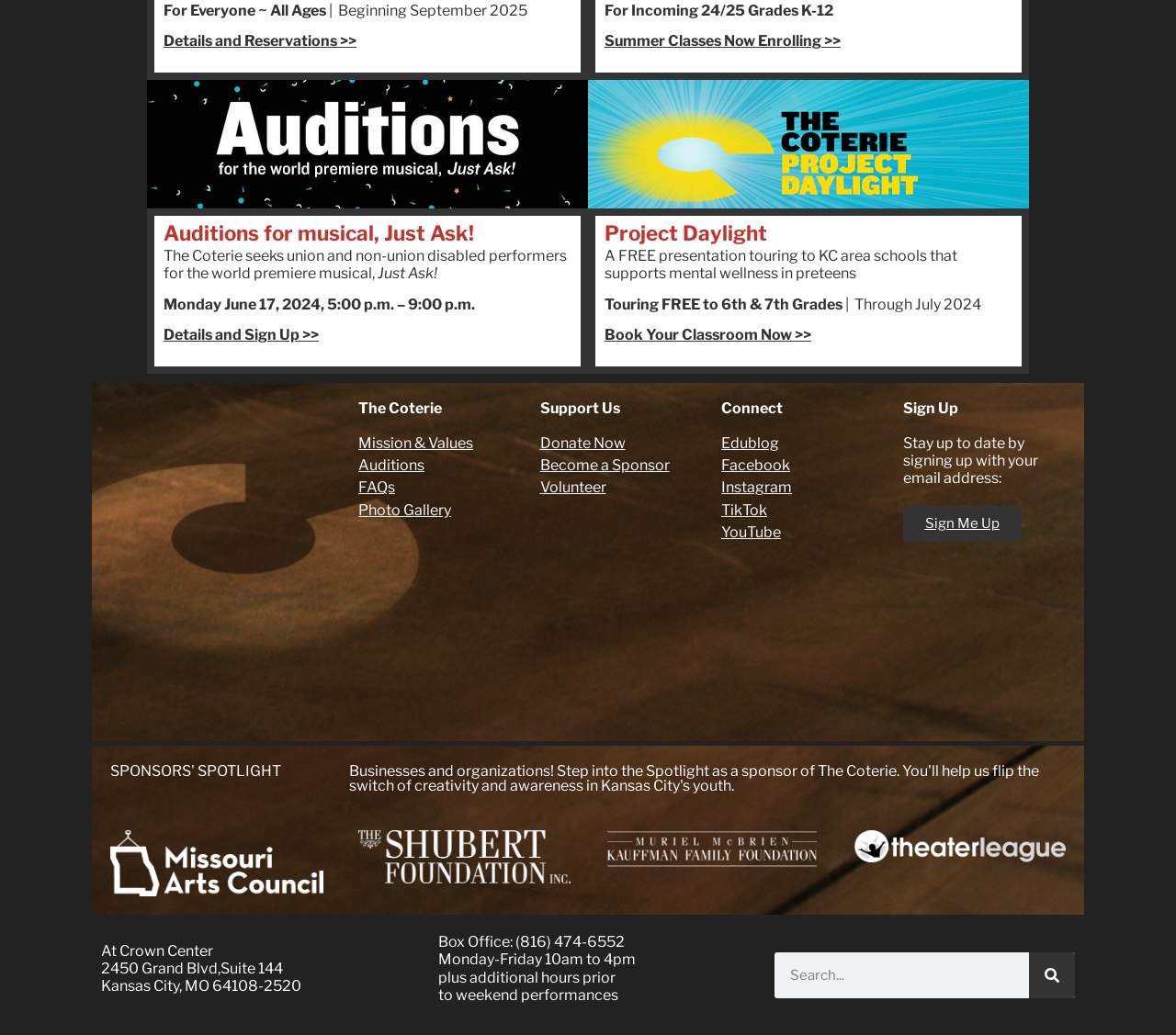From the webpage screenshot, predict the bounding box coordinates (top-left x, top-left y, bottom-right x, bottom-right y) for the UI element described here: Donate Now

[0.459, 0.42, 0.598, 0.437]